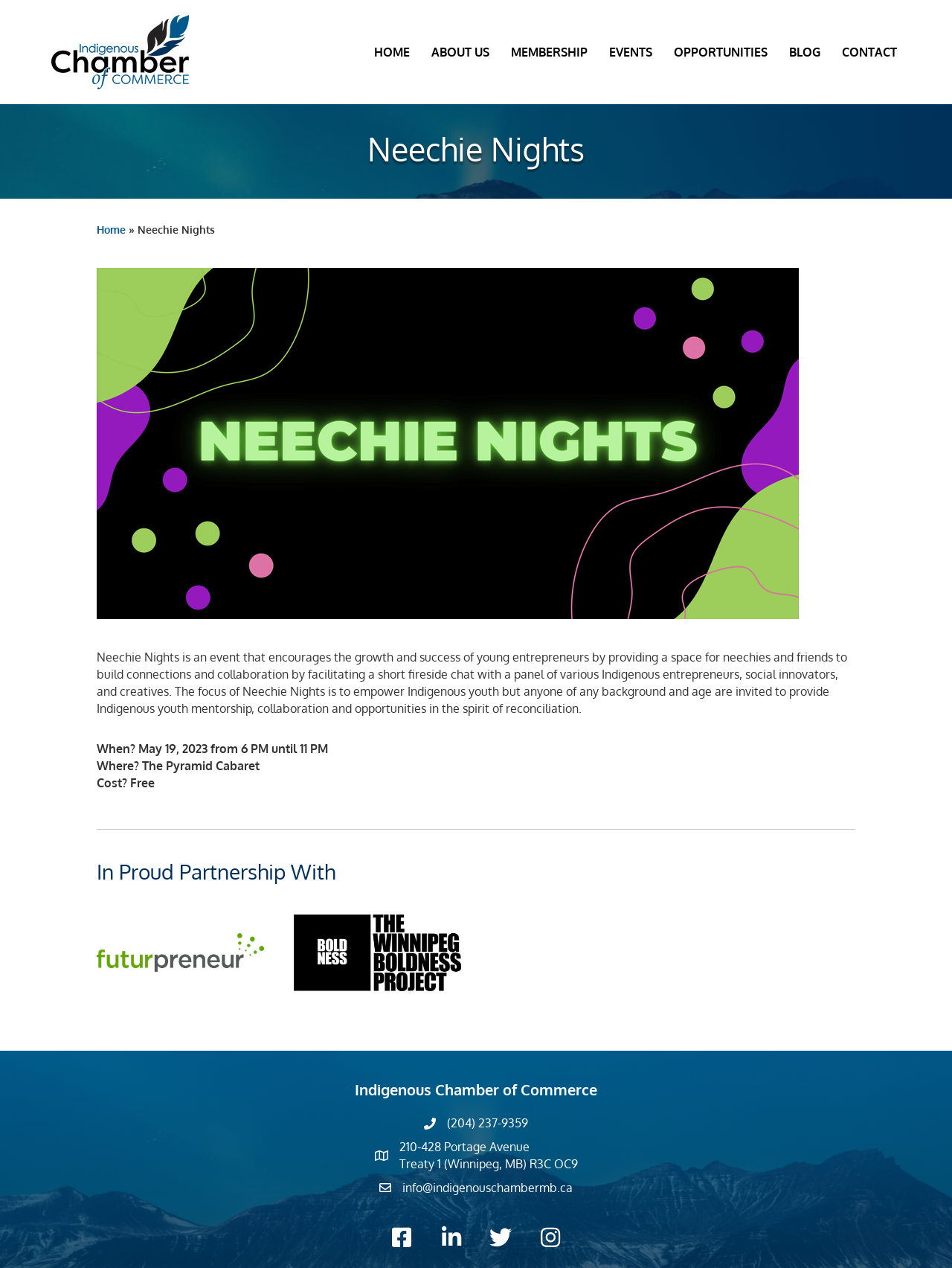What is the cost of the event?
From the details in the image, provide a complete and detailed answer to the question.

I found the answer by looking at the StaticText element '​Cost? Free' with bounding box coordinates [0.102, 0.611, 0.163, 0.623]. This text explicitly states that the cost of the event is free.